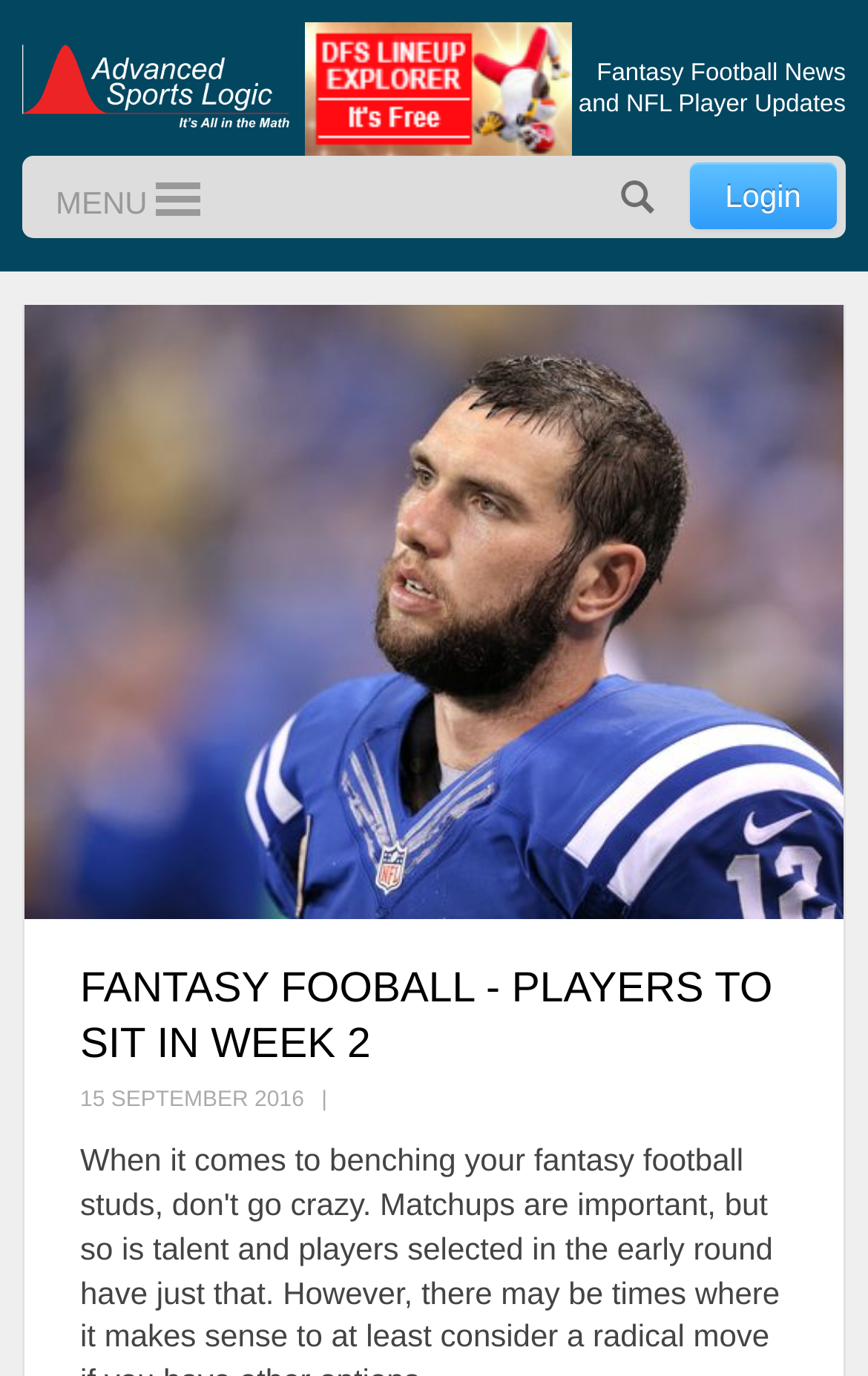Identify the bounding box for the given UI element using the description provided. Coordinates should be in the format (top-left x, top-left y, bottom-right x, bottom-right y) and must be between 0 and 1. Here is the description: Search

[0.686, 0.113, 0.784, 0.173]